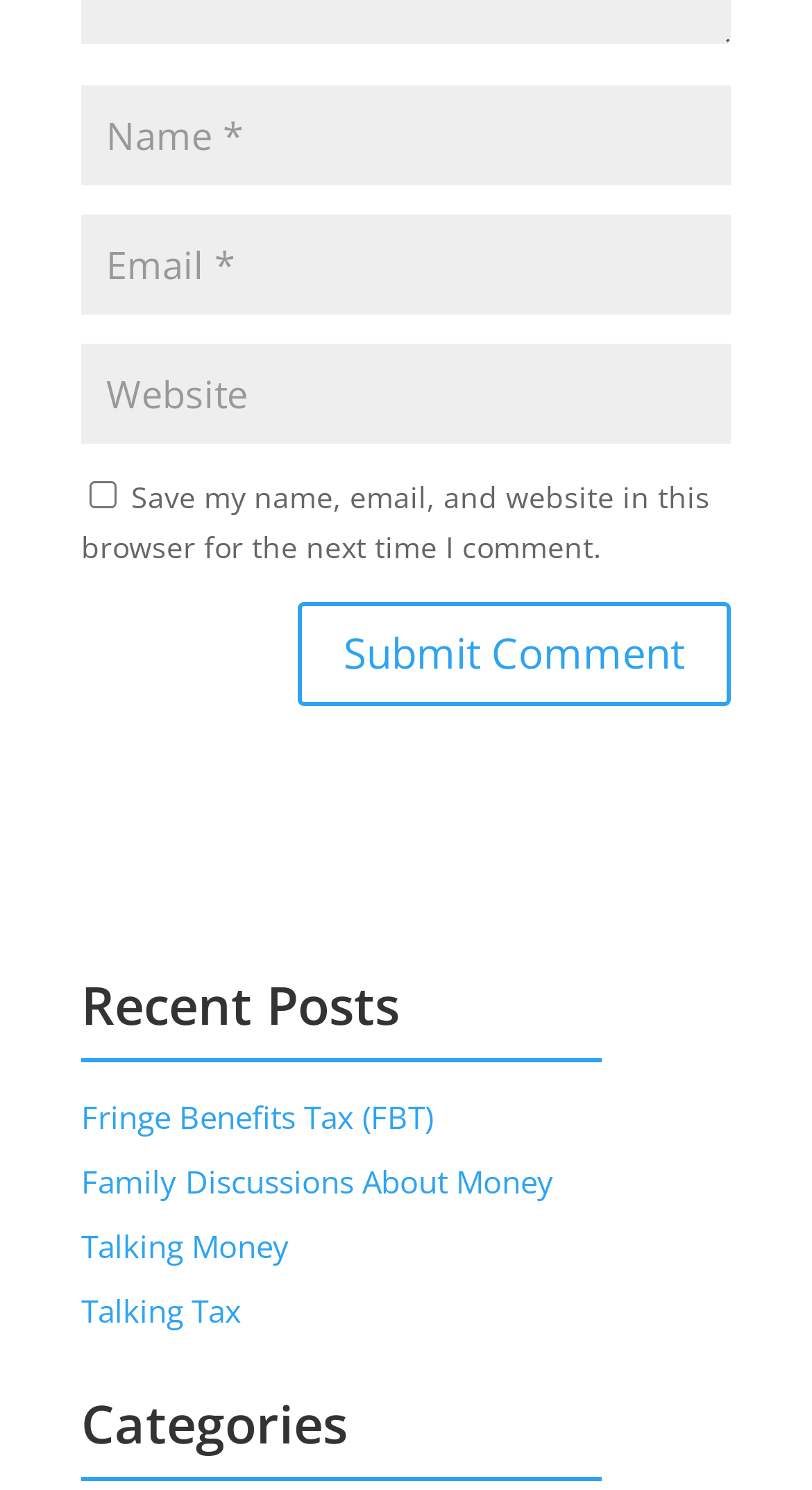Locate the bounding box coordinates of the element that needs to be clicked to carry out the instruction: "Click on 'Listed Simply Help Center'". The coordinates should be given as four float numbers ranging from 0 to 1, i.e., [left, top, right, bottom].

None